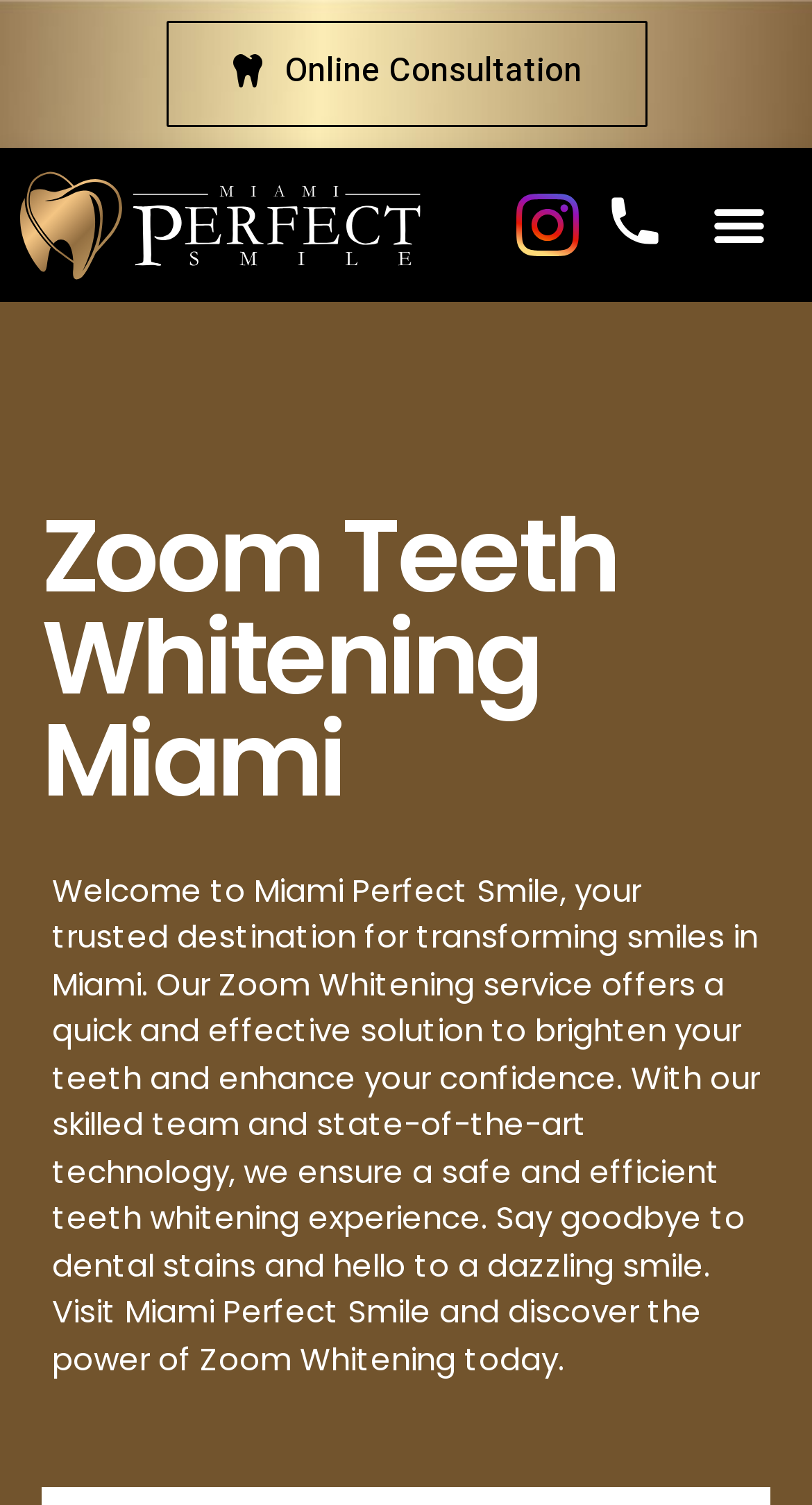Given the description alt="icon instagram Miami Perfect Smile", predict the bounding box coordinates of the UI element. Ensure the coordinates are in the format (top-left x, top-left y, bottom-right x, bottom-right y) and all values are between 0 and 1.

[0.626, 0.129, 0.724, 0.17]